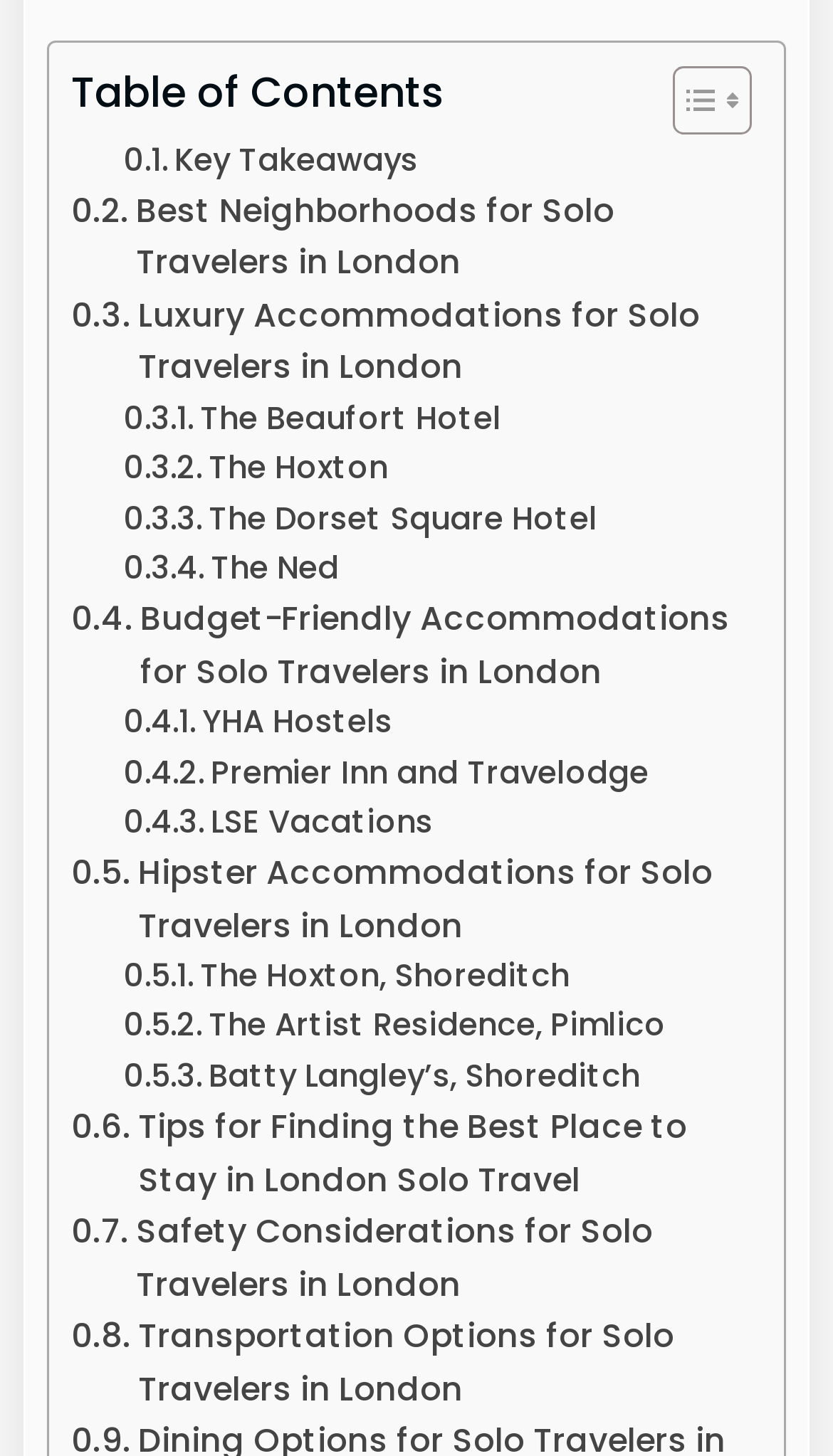Reply to the question with a single word or phrase:
What safety consideration is mentioned for solo travelers?

Safety Considerations